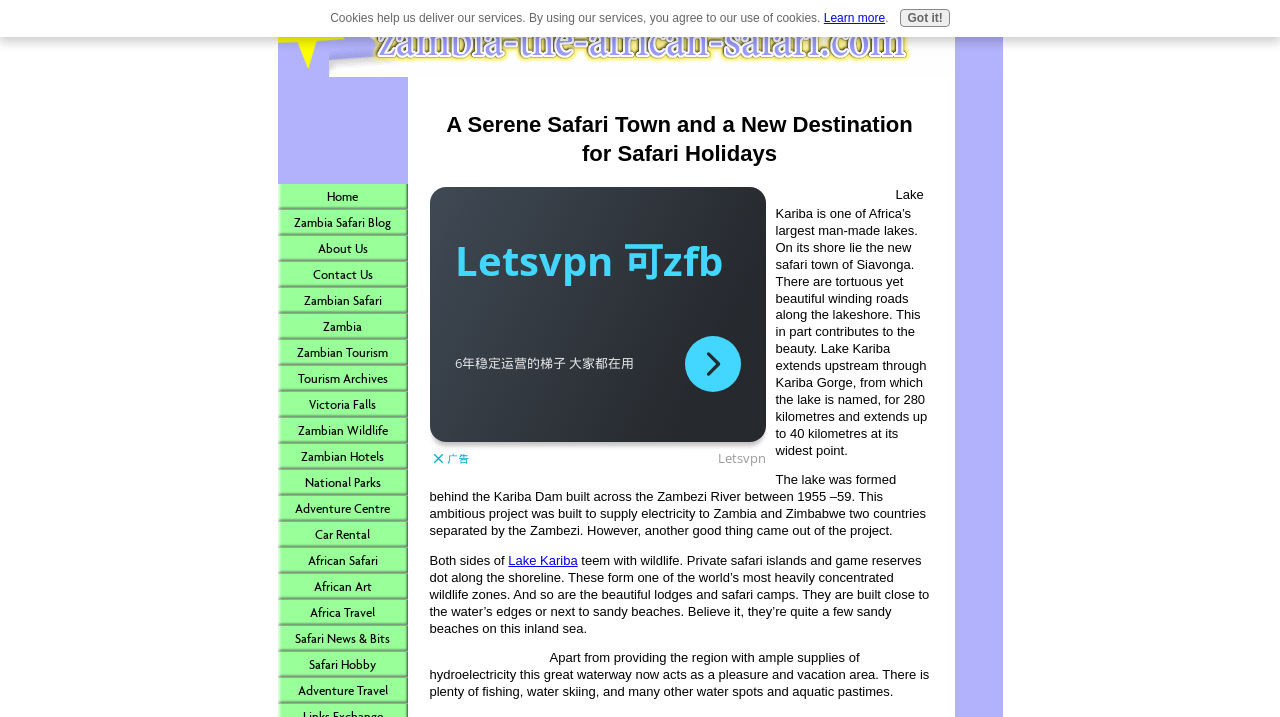Locate the bounding box of the UI element described in the following text: "Safari News & Bits".

[0.217, 0.873, 0.318, 0.909]